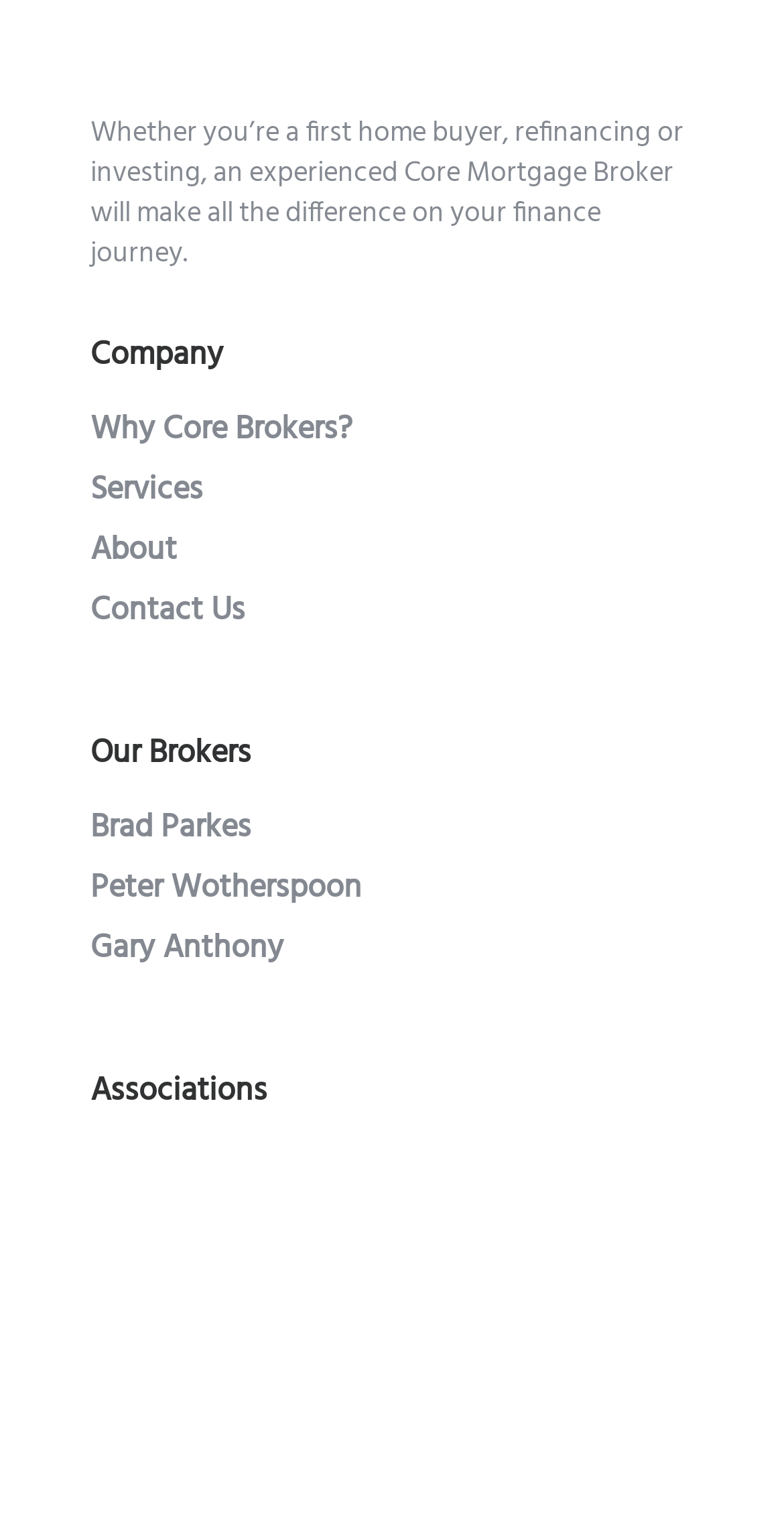Identify the bounding box coordinates of the area you need to click to perform the following instruction: "Read about the company".

[0.115, 0.217, 0.285, 0.252]